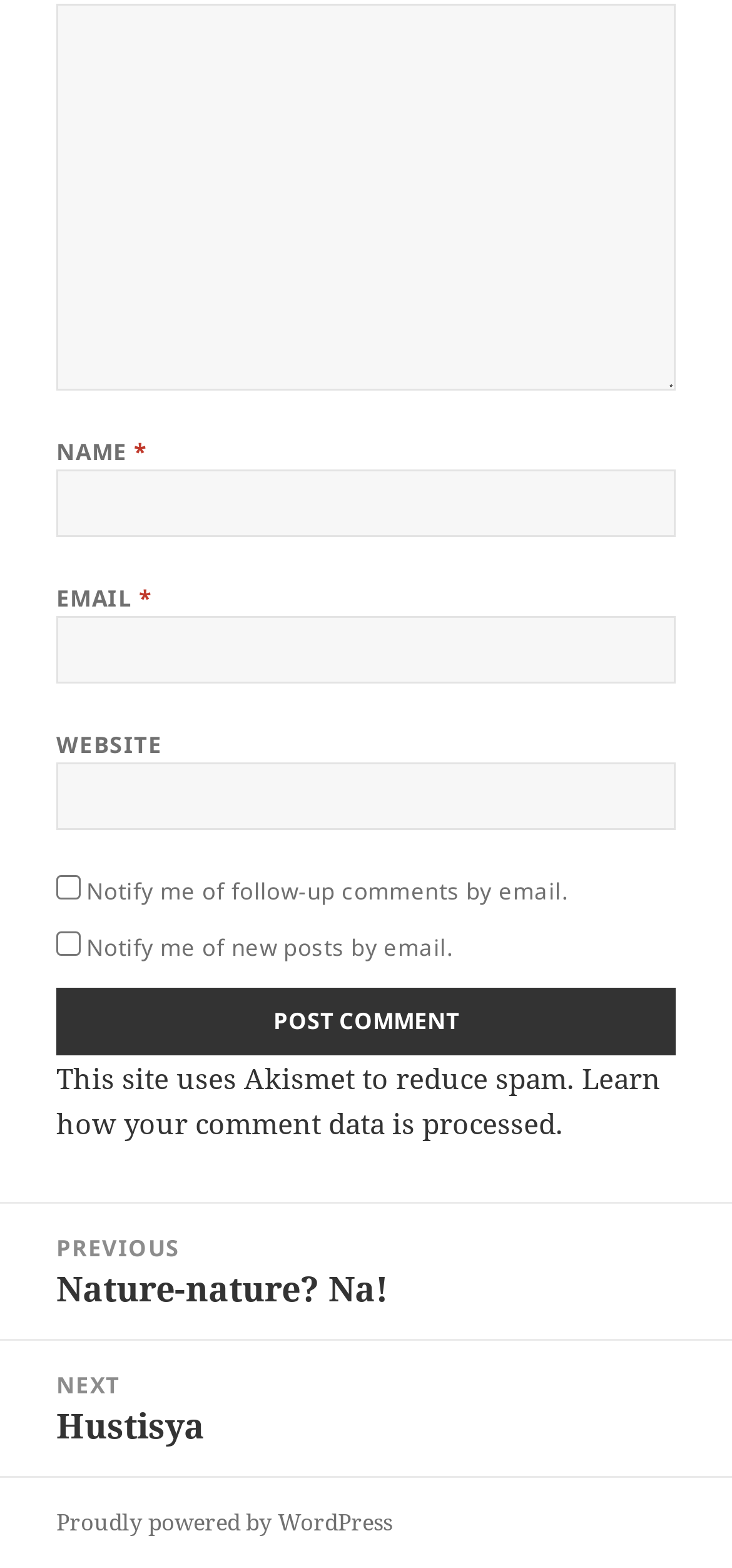Determine the bounding box coordinates of the target area to click to execute the following instruction: "Check the box to notify me of follow-up comments by email."

[0.077, 0.558, 0.11, 0.574]